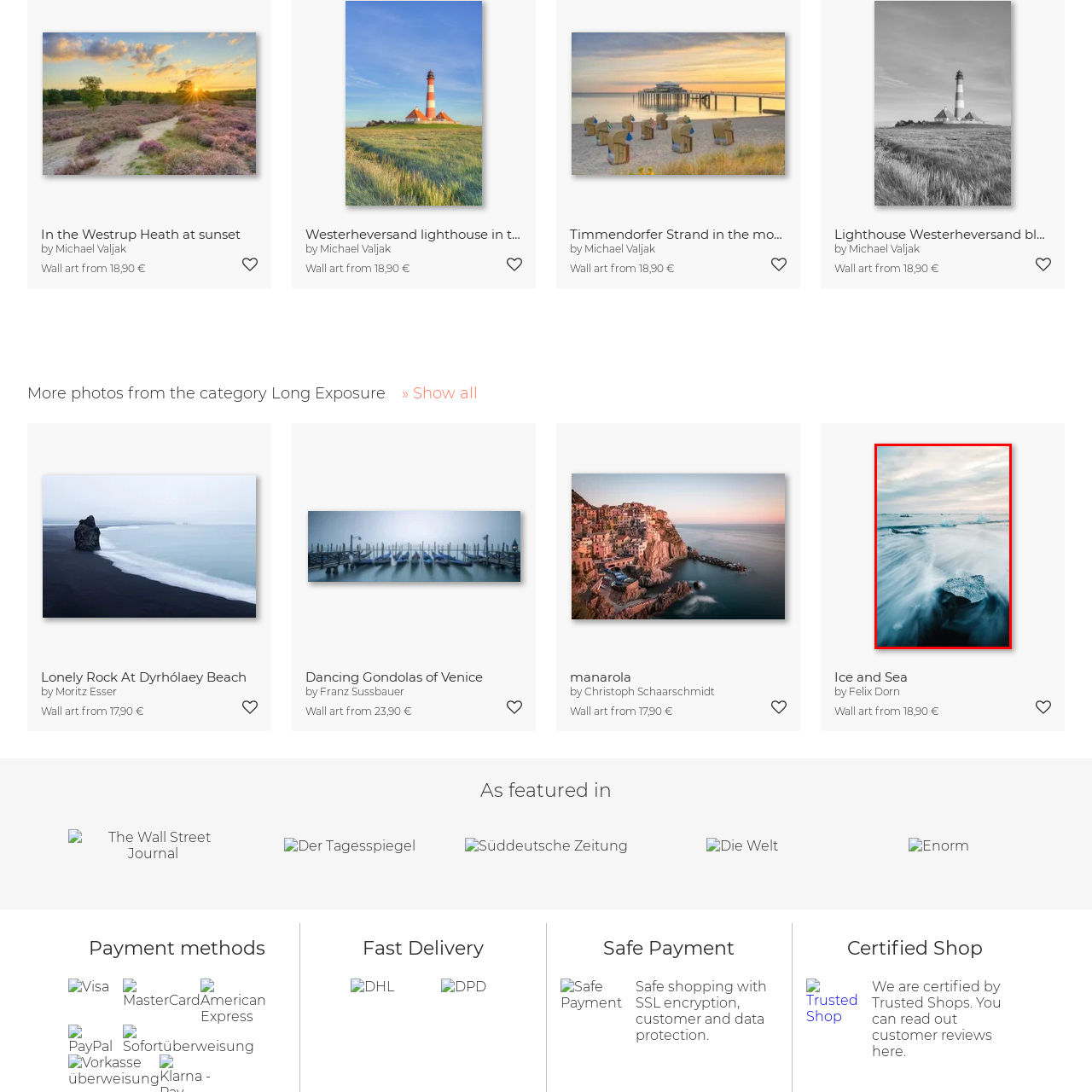What time of day is depicted in the image?
Pay attention to the image within the red bounding box and answer using just one word or a concise phrase.

Sunset